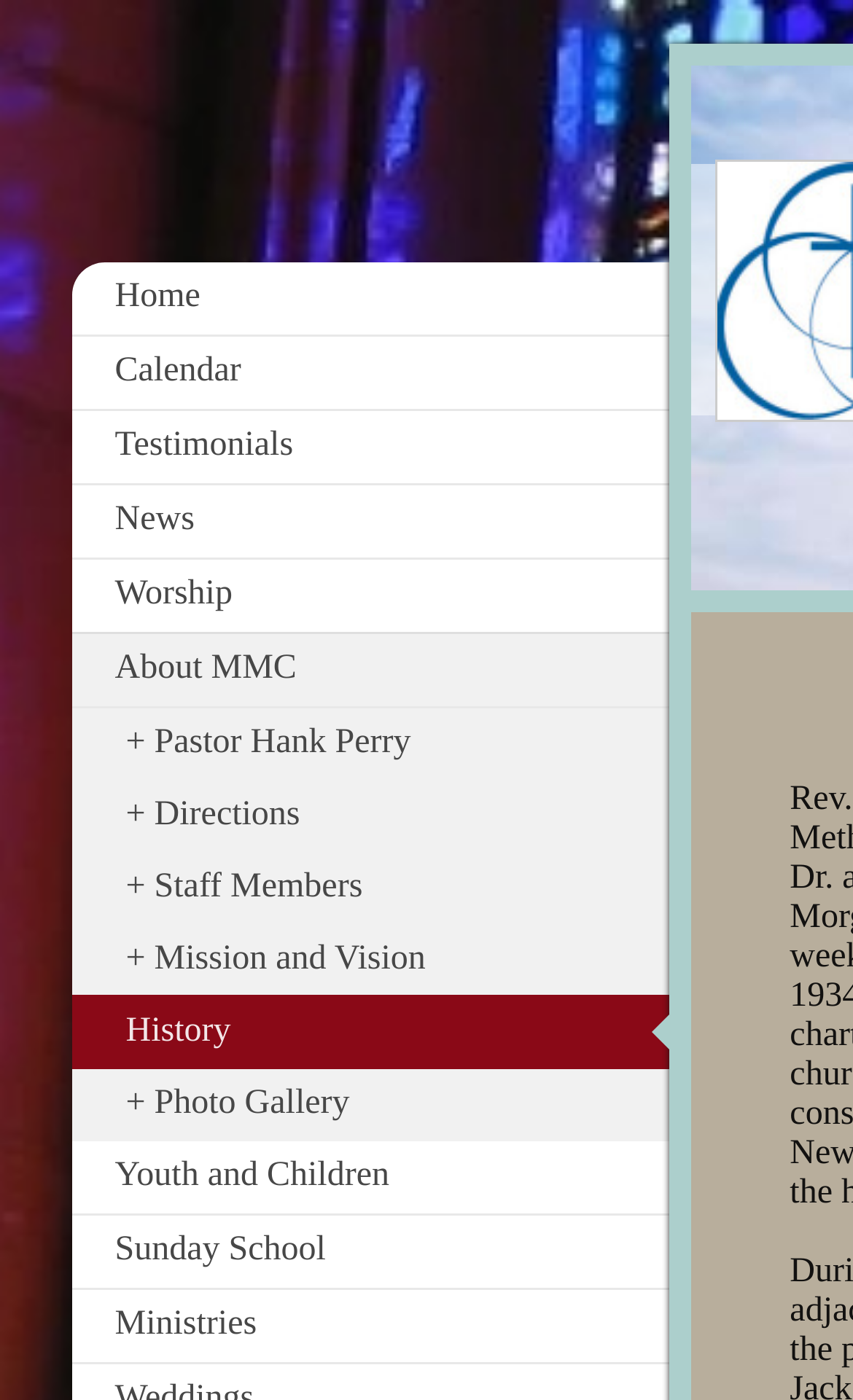Please locate the bounding box coordinates for the element that should be clicked to achieve the following instruction: "read about the pastor". Ensure the coordinates are given as four float numbers between 0 and 1, i.e., [left, top, right, bottom].

[0.083, 0.504, 0.785, 0.558]